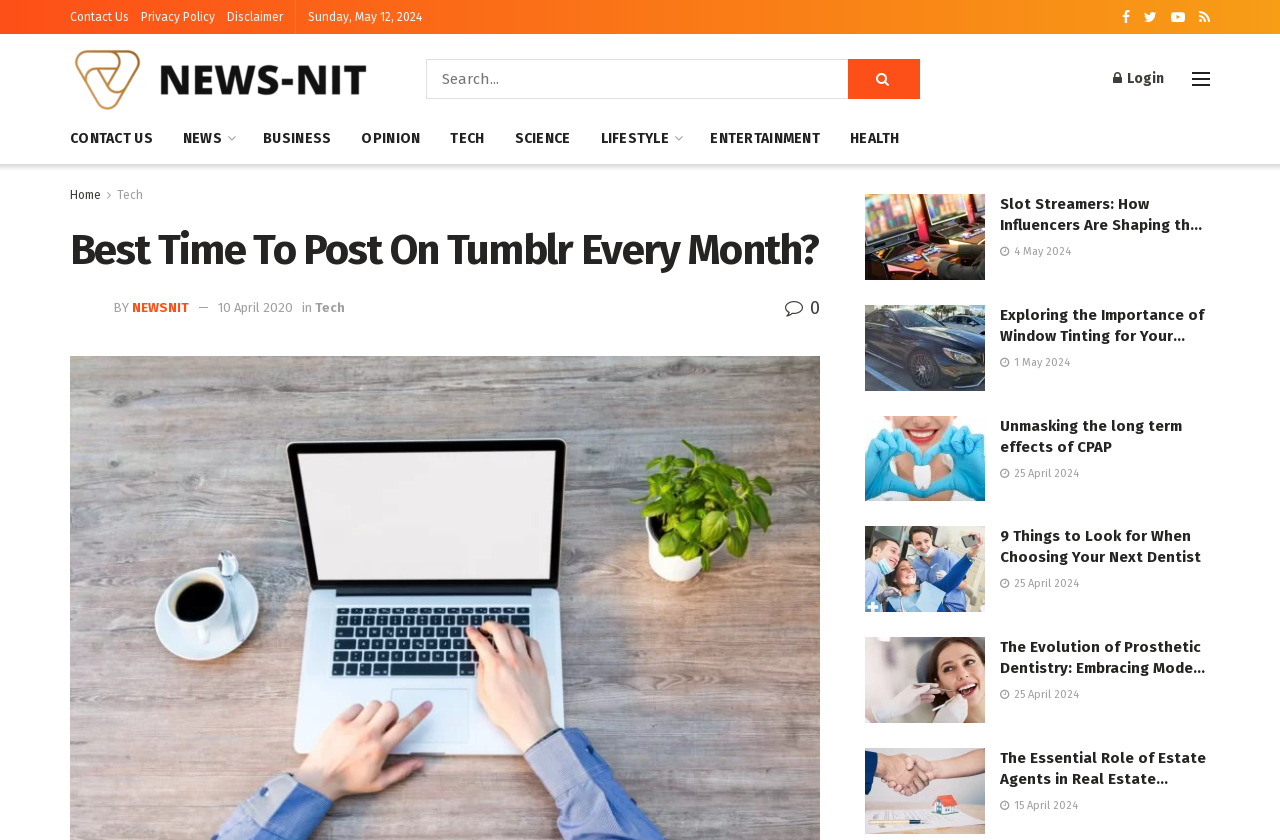What is the logo image of the website?
Please use the image to provide a one-word or short phrase answer.

News Nit